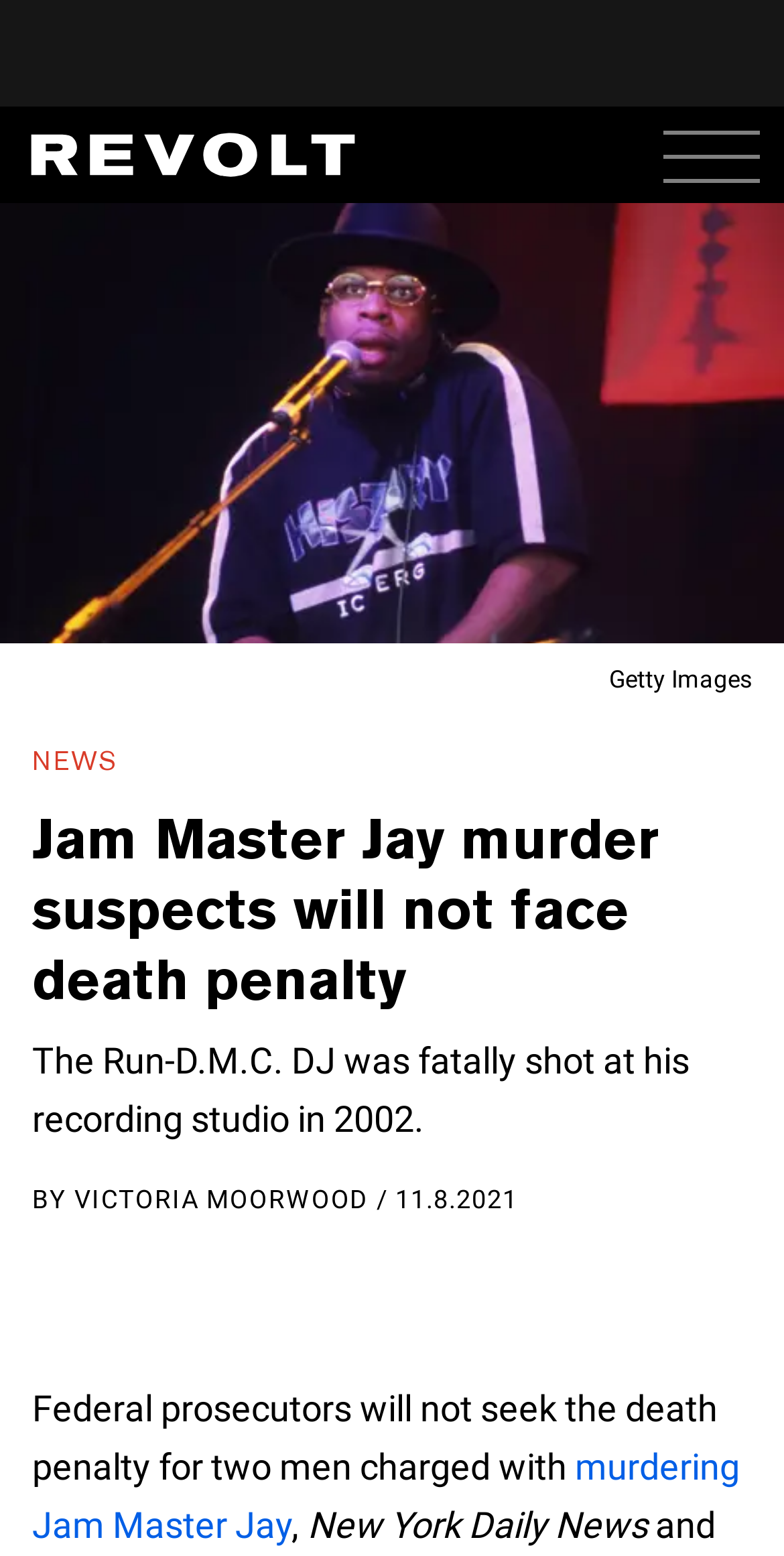Summarize the webpage in an elaborate manner.

The webpage is about the news article "Jam Master Jay murder suspects will not face death penalty". At the top of the page, there is a large image of Jam Master Jay, taking up almost the entire width of the page. Below the image, there is a caption "Getty Images" on the right side. 

On the left side, there is a navigation link "NEWS" followed by a heading that repeats the title of the article. Below the heading, there is a brief summary of the article, stating that the Run-D.M.C. DJ was fatally shot at his recording studio in 2002. 

The author of the article, Victoria Moorwood, is credited below the summary, along with the date of publication, 11.8.2021. The main content of the article starts below, describing how federal prosecutors will not seek the death penalty for two men charged with murdering Jam Master Jay. The article also mentions the source of the news, New York Daily News.